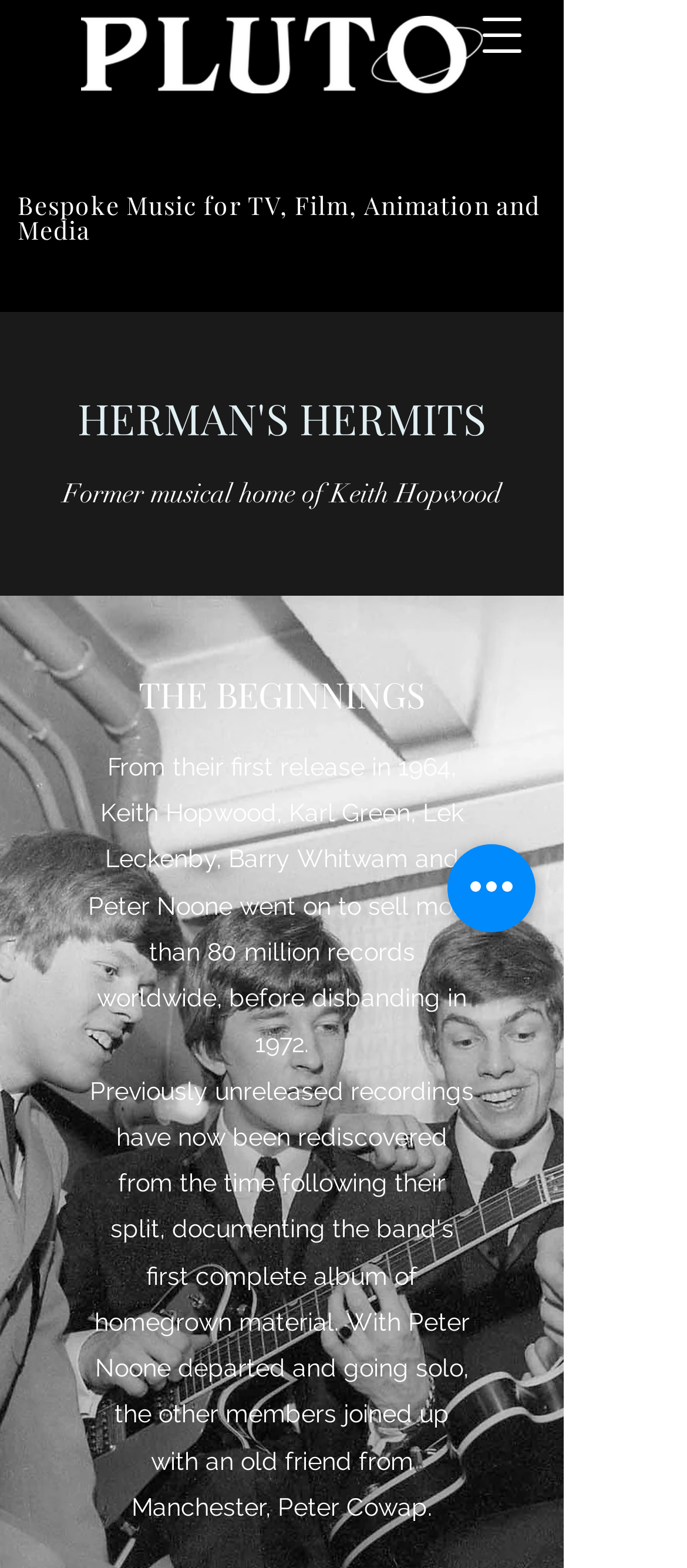From the details in the image, provide a thorough response to the question: What type of media does the band create music for?

The type of media the band creates music for can be found in the heading element with the text 'Bespoke Music for TV, Film, Animation and Media'. This indicates that the band creates music for TV, Film, Animation, and possibly other forms of media.